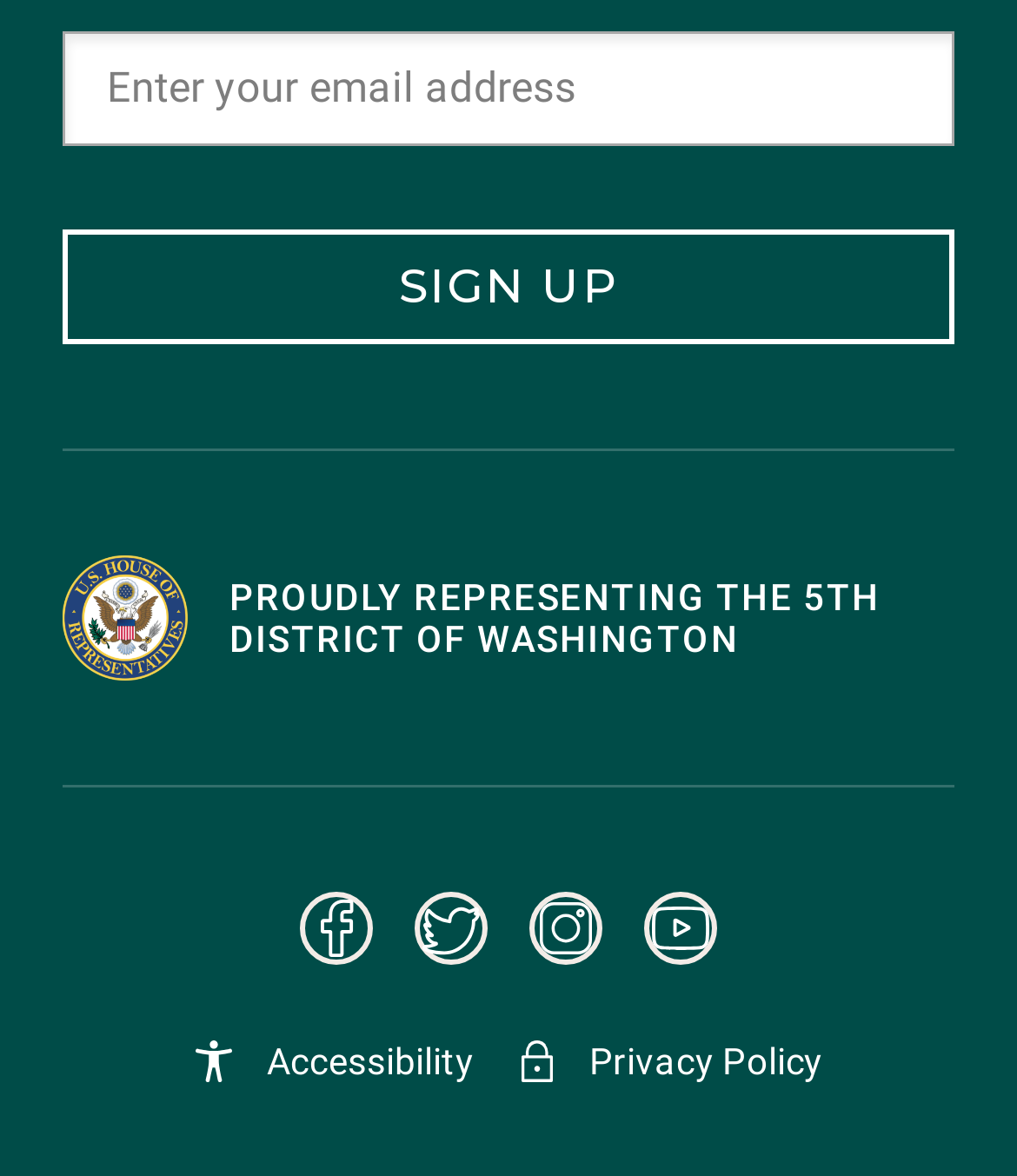Determine the bounding box coordinates in the format (top-left x, top-left y, bottom-right x, bottom-right y). Ensure all values are floating point numbers between 0 and 1. Identify the bounding box of the UI element described by: Privacy Policy

[0.507, 0.876, 0.81, 0.929]